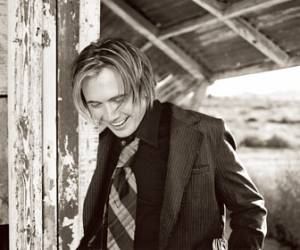Provide a single word or phrase to answer the given question: 
What award did the musician win?

Best New Talent Golden Guitar